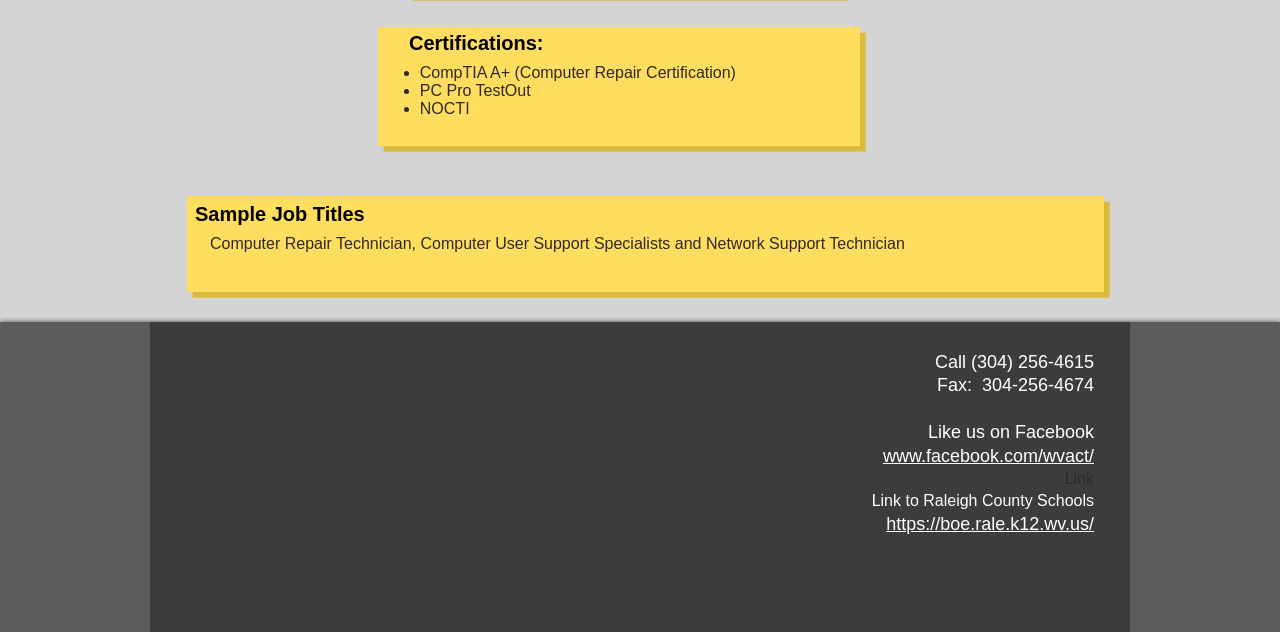What is the fax number?
We need a detailed and meticulous answer to the question.

The fax number is mentioned at the bottom of the webpage as 'Fax: 304-256-4674'.